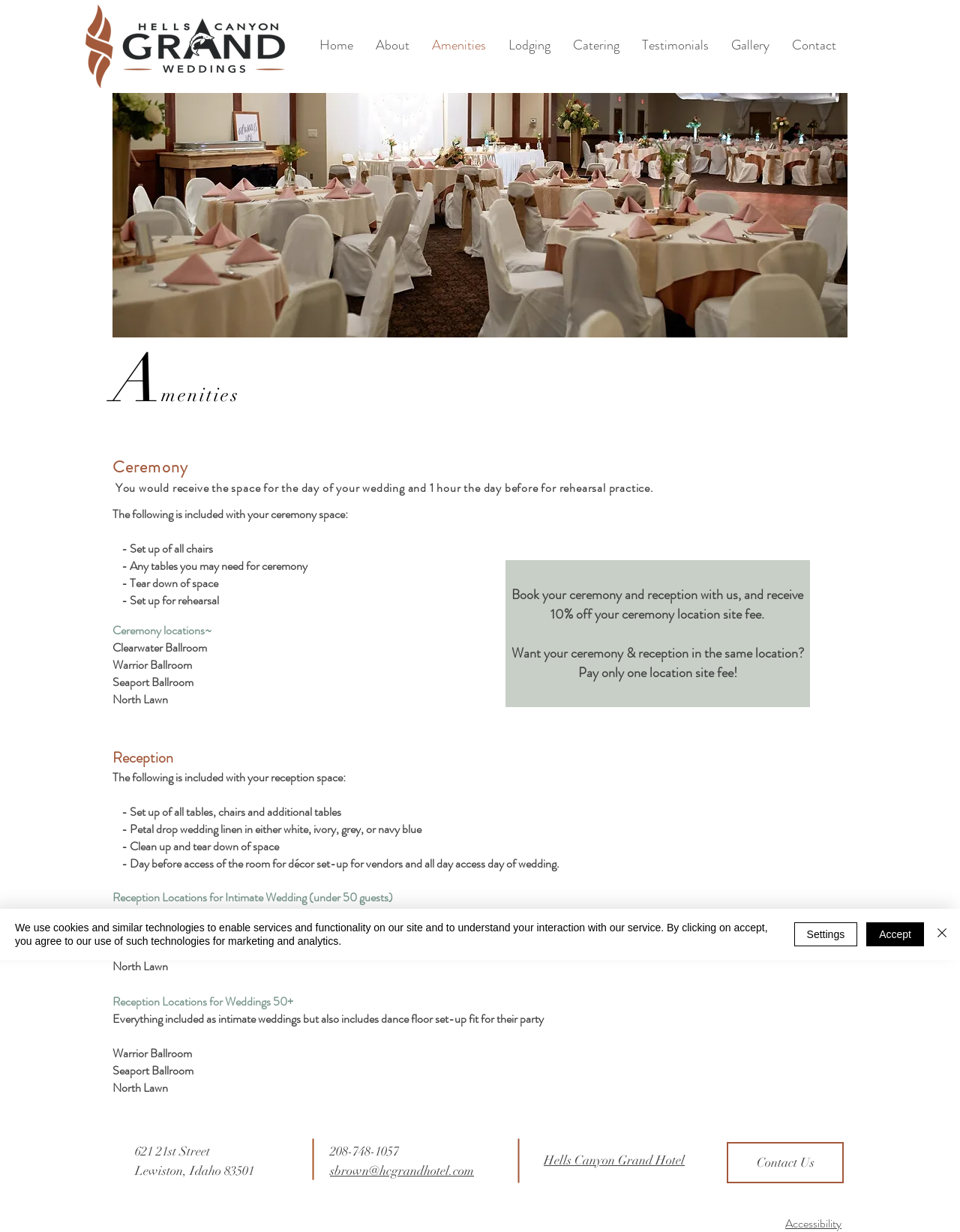Describe the entire webpage, focusing on both content and design.

This webpage is about Hells Canyon Grand Weddings, a wedding venue in Lewiston, Idaho. At the top left corner, there is a logo of Hells Canyon Grand Weddings, which is also a link to the homepage. Next to the logo, there is a navigation menu with links to different sections of the website, including Home, About, Amenities, Lodging, Catering, Testimonials, Gallery, and Contact.

Below the navigation menu, there is a main content area that takes up most of the page. At the top of this area, there is a slideshow gallery with an image of an outdoor ceremony. Below the slideshow, there is a heading that reads "Amenities" and a brief description of the ceremony and reception packages offered by the venue.

The page then lists the details of the ceremony package, including what is included in the package, such as the use of the ceremony space, setup and teardown, and rehearsal time. There is also a list of ceremony locations, including the Clearwater Ballroom, Warrior Ballroom, Seaport Ballroom, and North Lawn.

Following the ceremony package details, the page lists the details of the reception package, including what is included in the package, such as setup and teardown, petal drop wedding linens, and day-before access for décor setup. There is also a list of reception locations, including the Warrior Ballroom, Clearwater Ballroom, Seaport Ballroom, and North Lawn, with different options for intimate weddings (under 50 guests) and larger weddings (50+ guests).

At the bottom of the page, there is a section with the venue's contact information, including address, phone number, and email. There are also links to the Contact Us page and the Accessibility page.

Finally, there is a cookie consent alert at the bottom of the page, which asks users to accept the use of cookies and similar technologies for marketing and analytics. The alert includes buttons to accept, settings, and close.